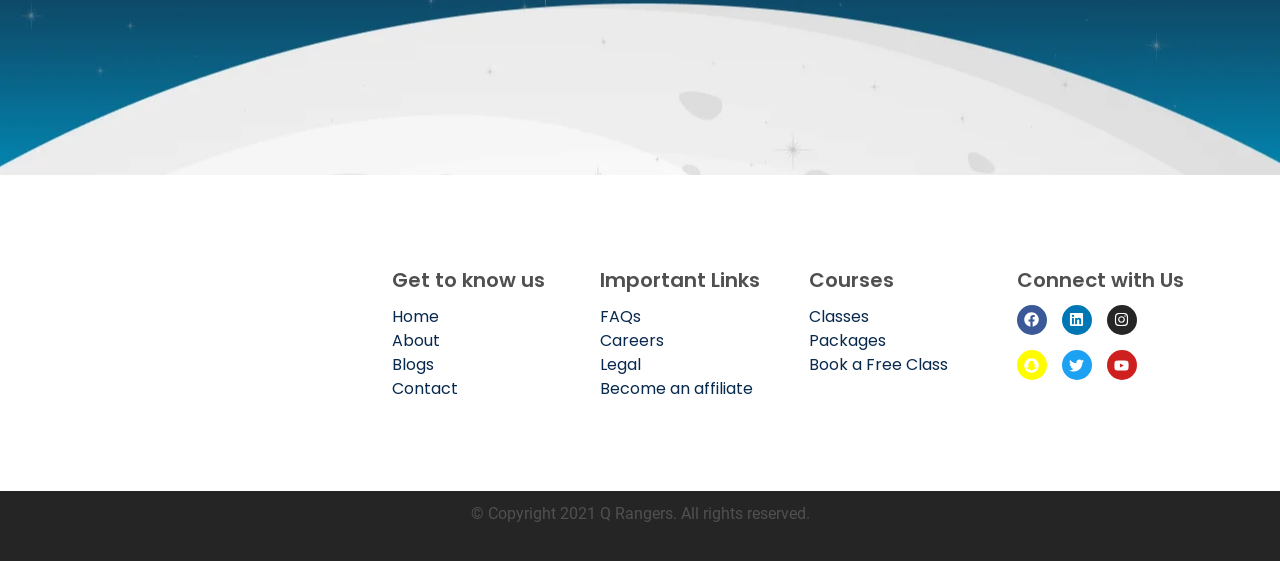Bounding box coordinates are specified in the format (top-left x, top-left y, bottom-right x, bottom-right y). All values are floating point numbers bounded between 0 and 1. Please provide the bounding box coordinate of the region this sentence describes: Classes

[0.632, 0.543, 0.779, 0.586]